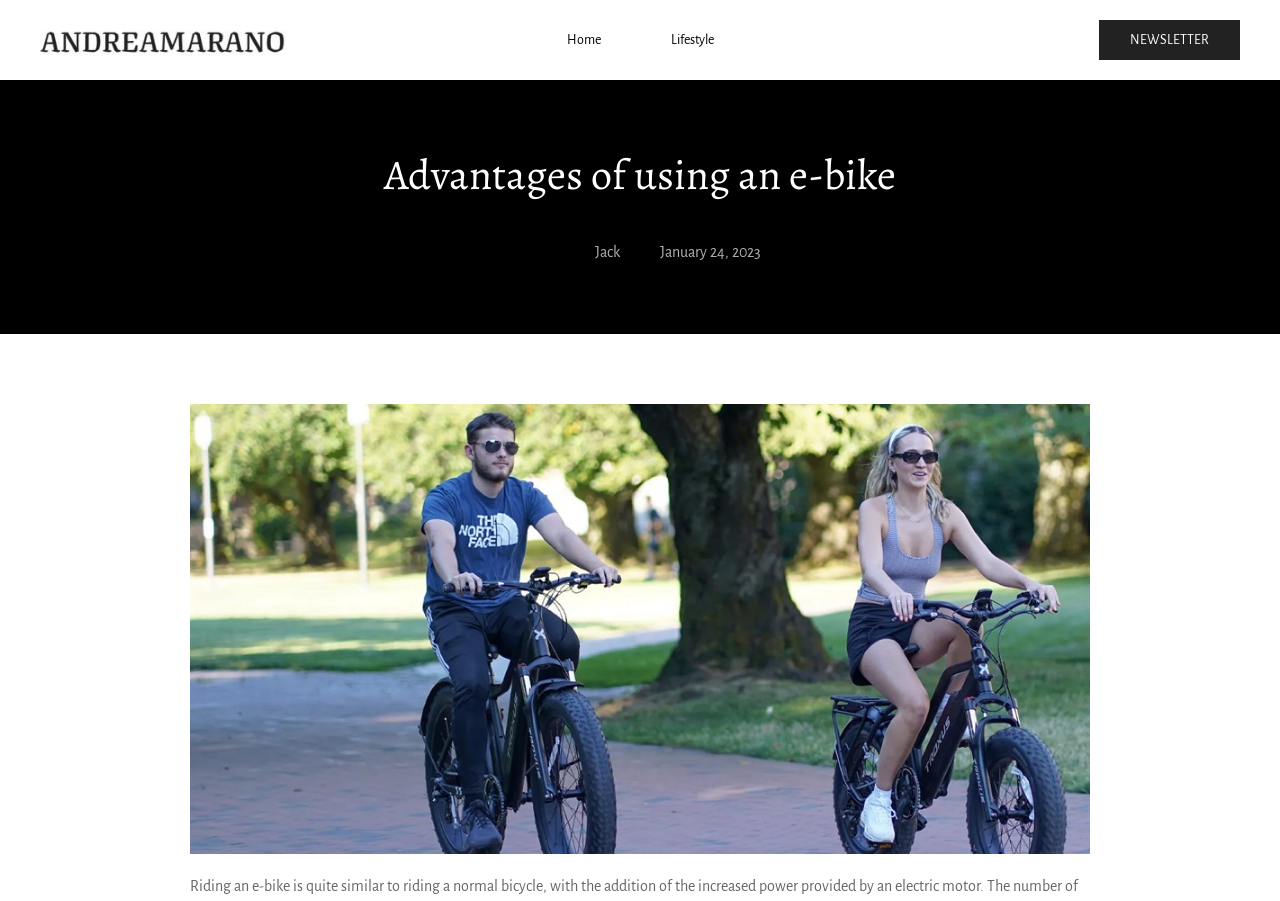What is the purpose of the 'NEWSLETTER' link?
Please provide a full and detailed response to the question.

The 'NEWSLETTER' link is likely intended for users to subscribe to a newsletter related to e-bikes, as it is prominently displayed on the webpage.